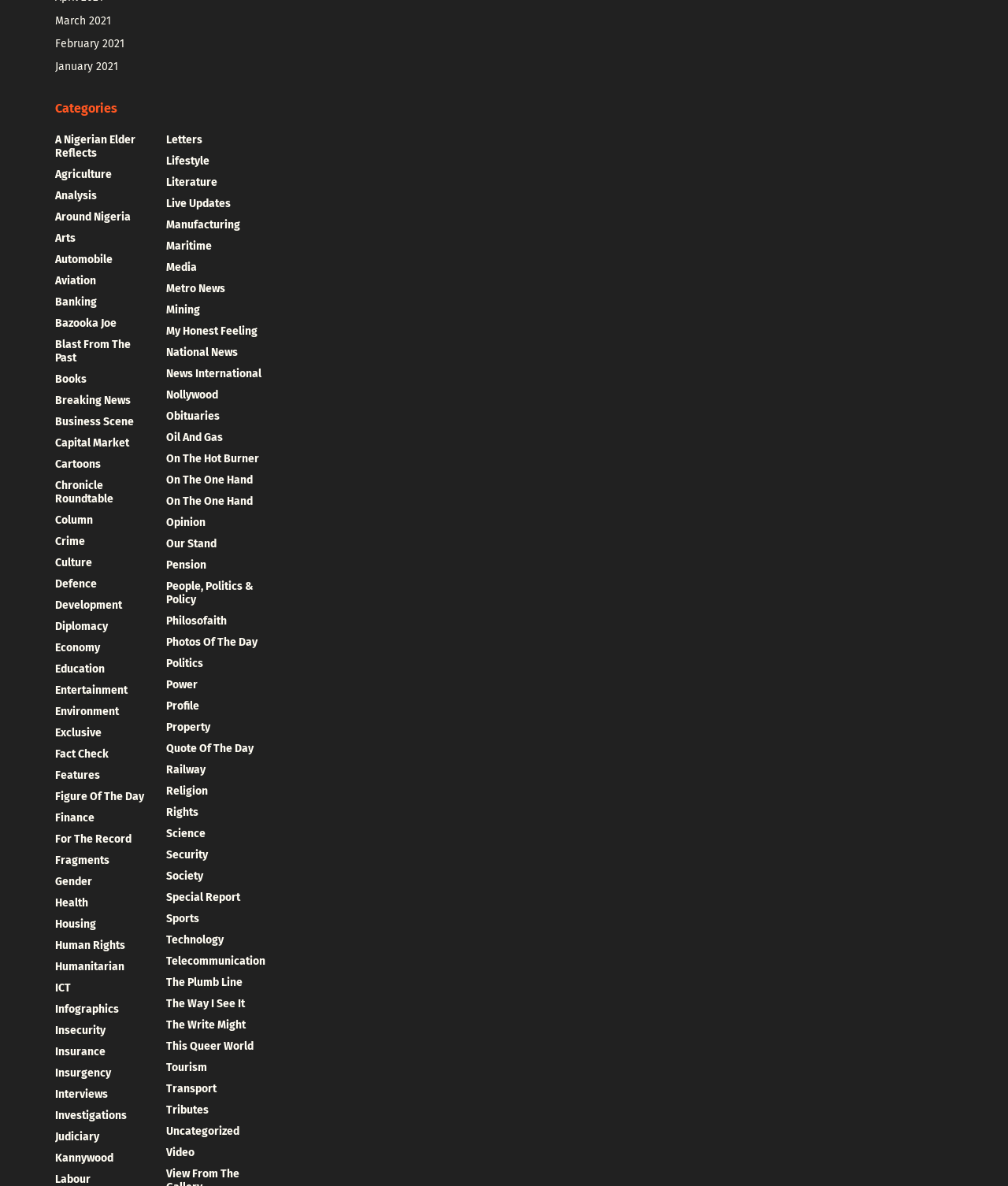Kindly provide the bounding box coordinates of the section you need to click on to fulfill the given instruction: "View articles from March 2021".

[0.055, 0.012, 0.11, 0.023]